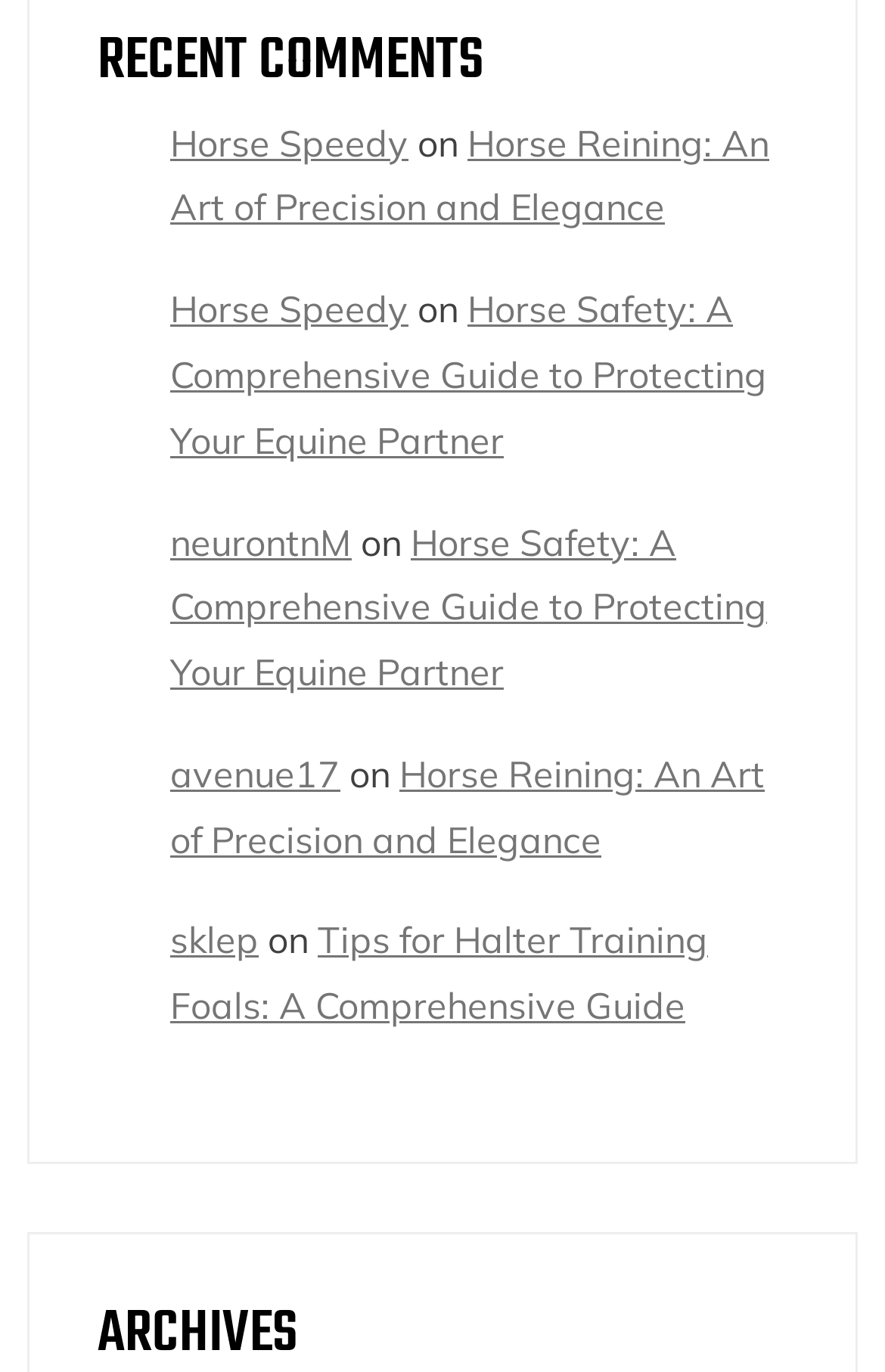Find the bounding box coordinates of the area that needs to be clicked in order to achieve the following instruction: "check Horse Safety: A Comprehensive Guide to Protecting Your Equine Partner". The coordinates should be specified as four float numbers between 0 and 1, i.e., [left, top, right, bottom].

[0.192, 0.209, 0.867, 0.337]